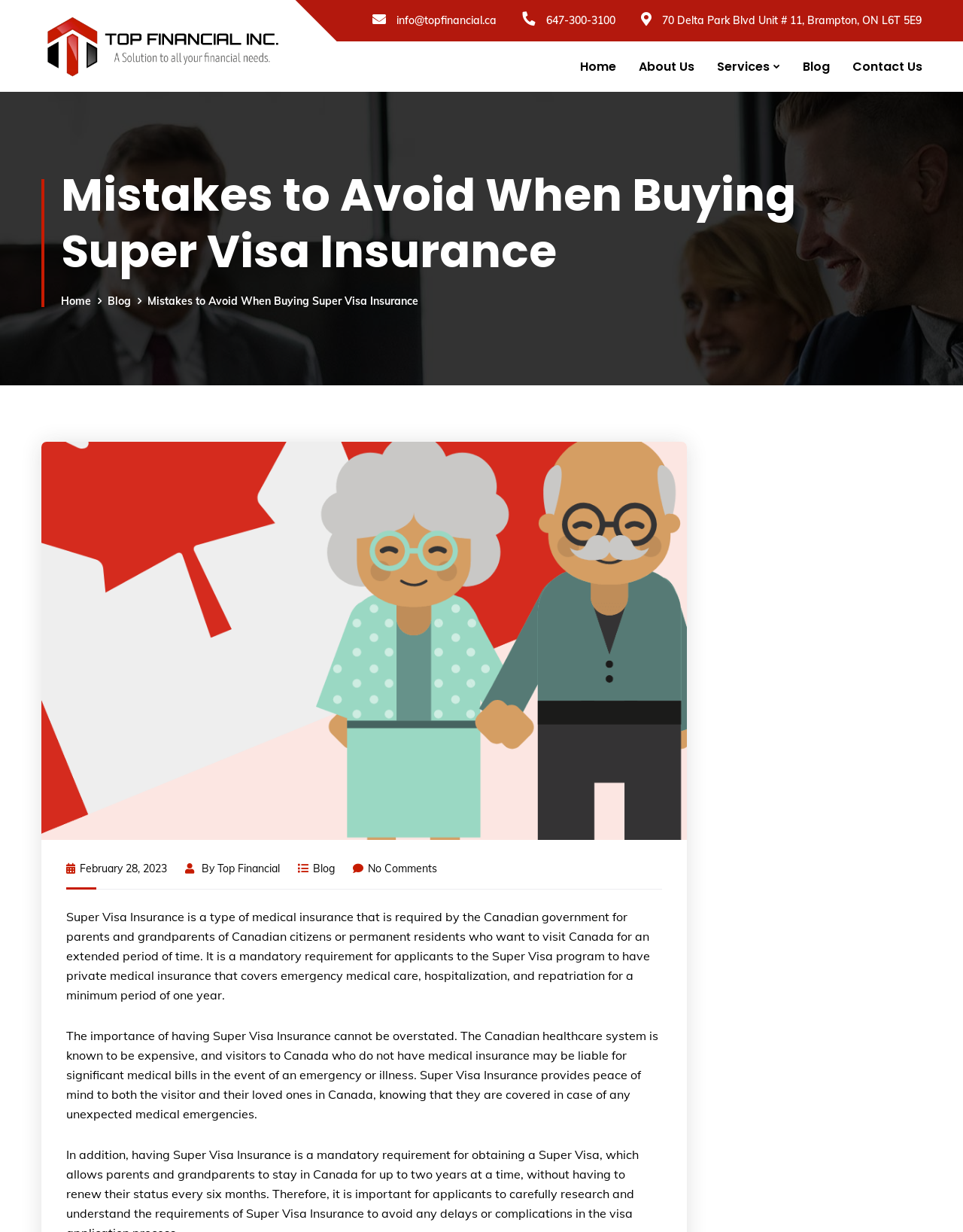Locate the bounding box coordinates of the area you need to click to fulfill this instruction: 'Contact via email'. The coordinates must be in the form of four float numbers ranging from 0 to 1: [left, top, right, bottom].

[0.387, 0.011, 0.516, 0.022]